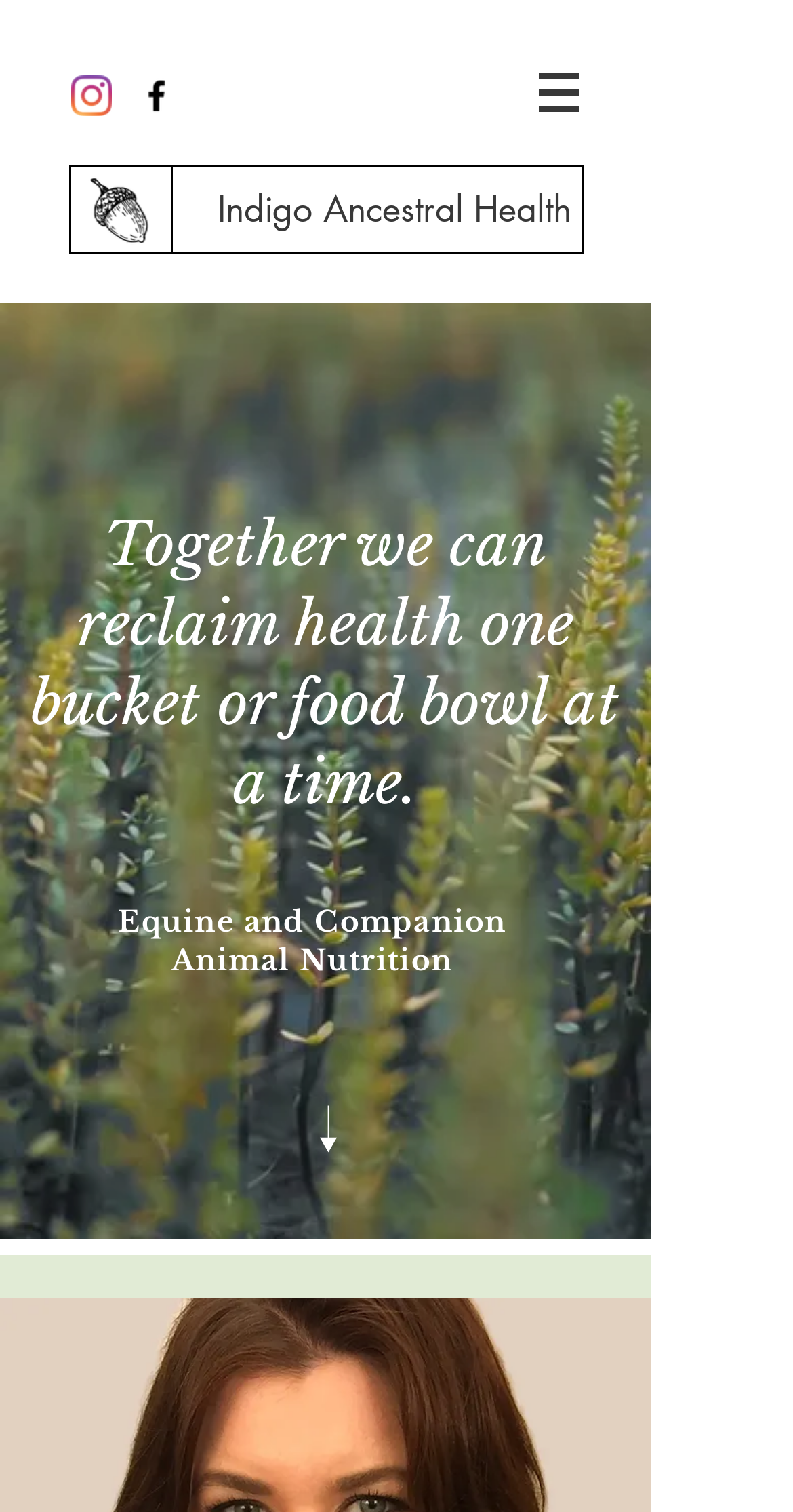Generate the title text from the webpage.

Together we can reclaim health one bucket or food bowl at a time.